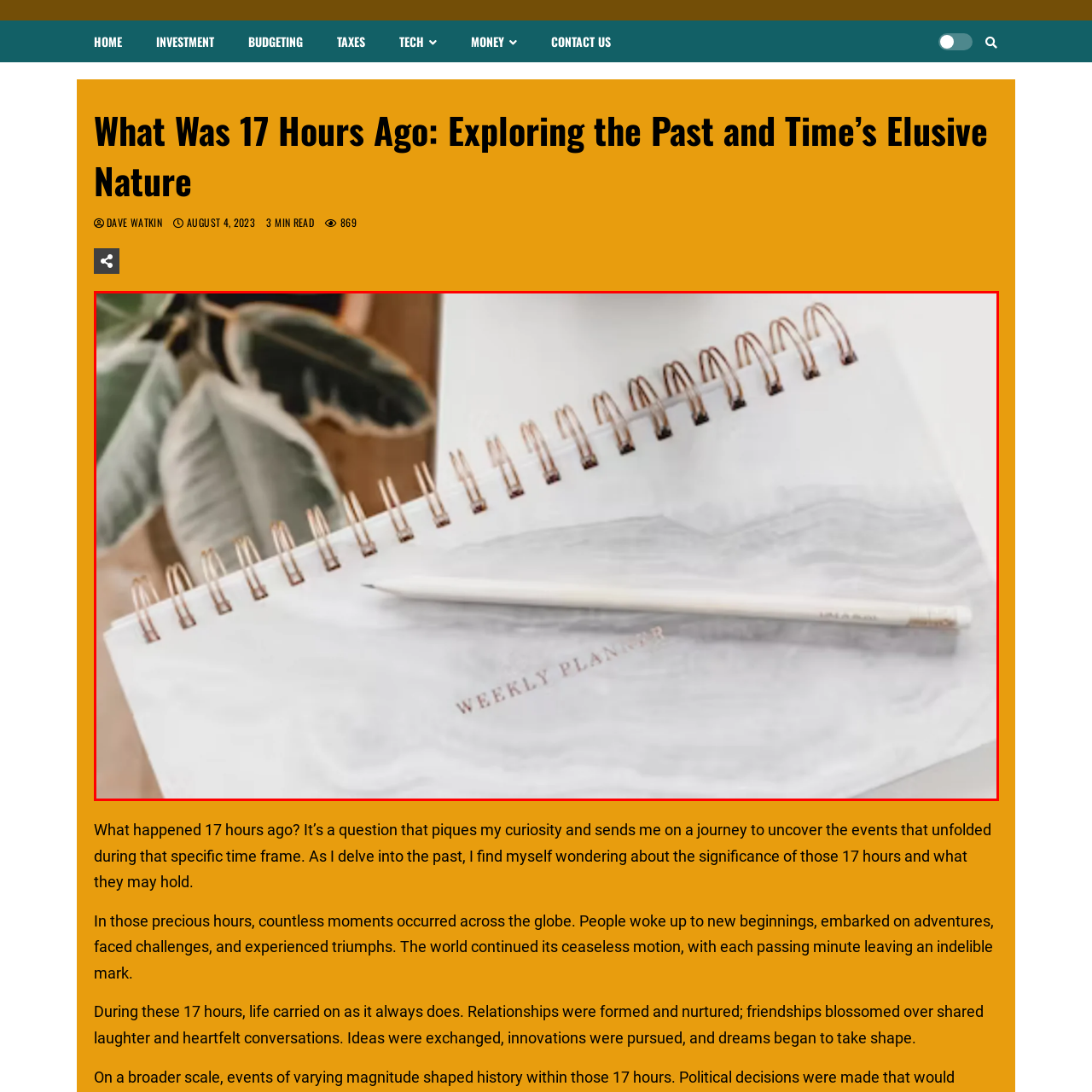What is written on the cover of the planner?
Observe the section of the image outlined in red and answer concisely with a single word or phrase.

WEEKLY PLANNER